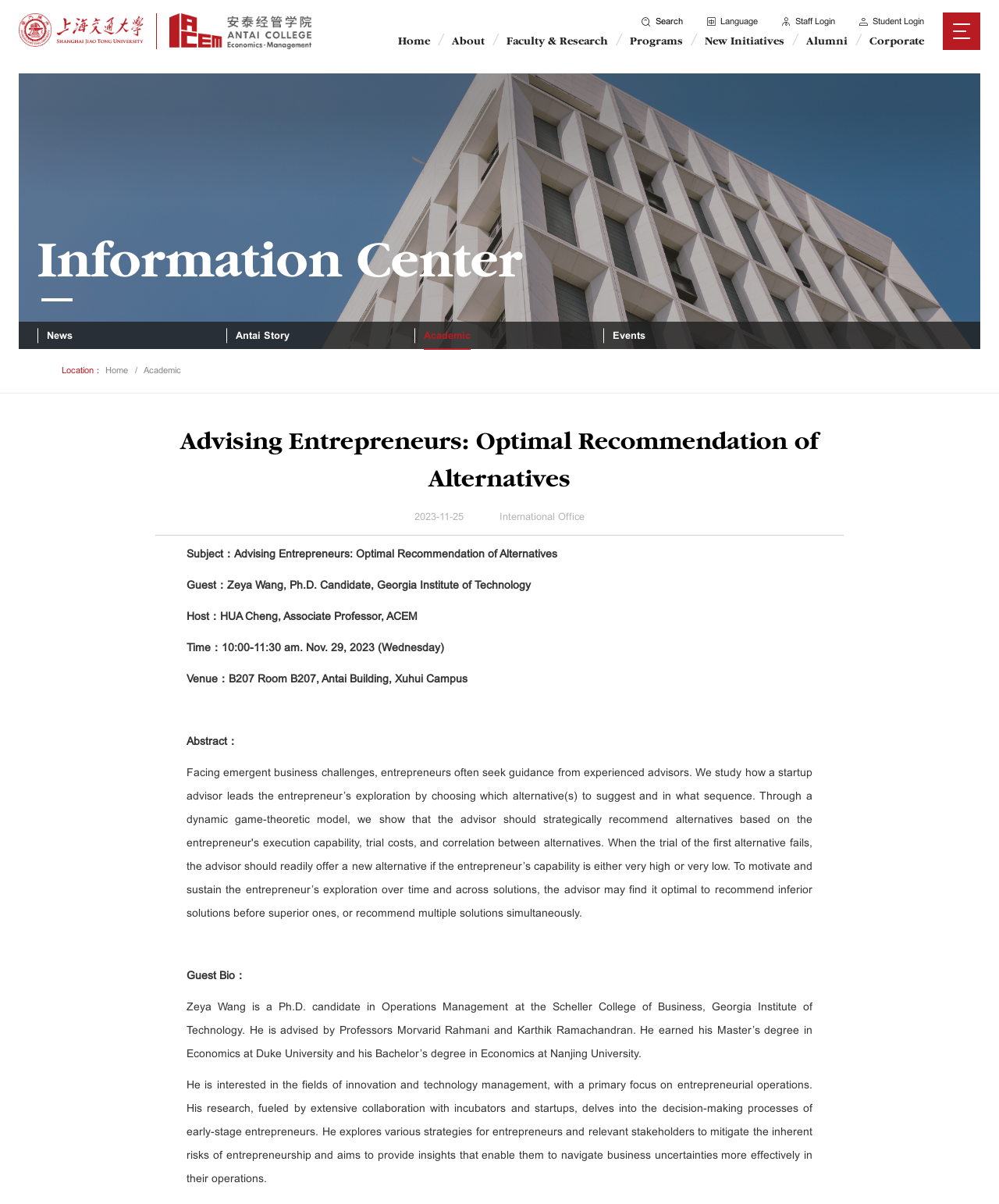Indicate the bounding box coordinates of the element that must be clicked to execute the instruction: "view news". The coordinates should be given as four float numbers between 0 and 1, i.e., [left, top, right, bottom].

[0.038, 0.272, 0.226, 0.285]